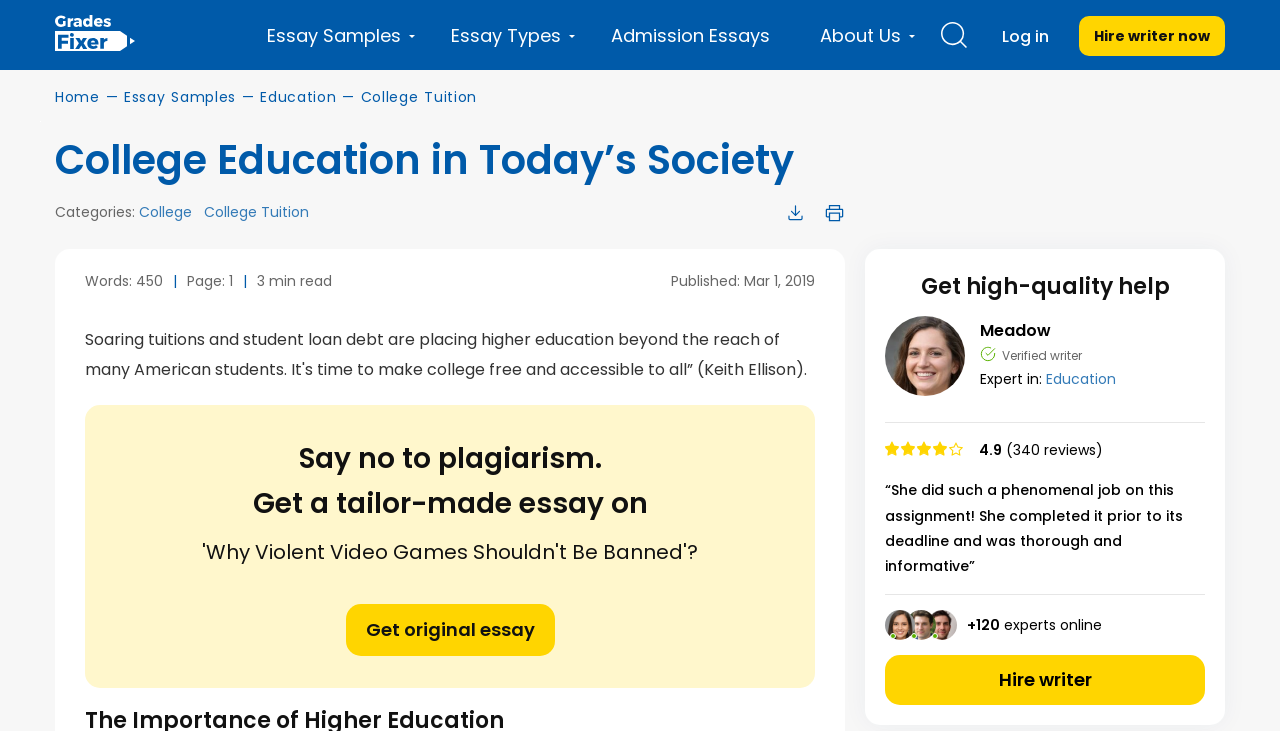Determine the bounding box coordinates for the area that should be clicked to carry out the following instruction: "Log in to the website".

[0.779, 0.023, 0.843, 0.078]